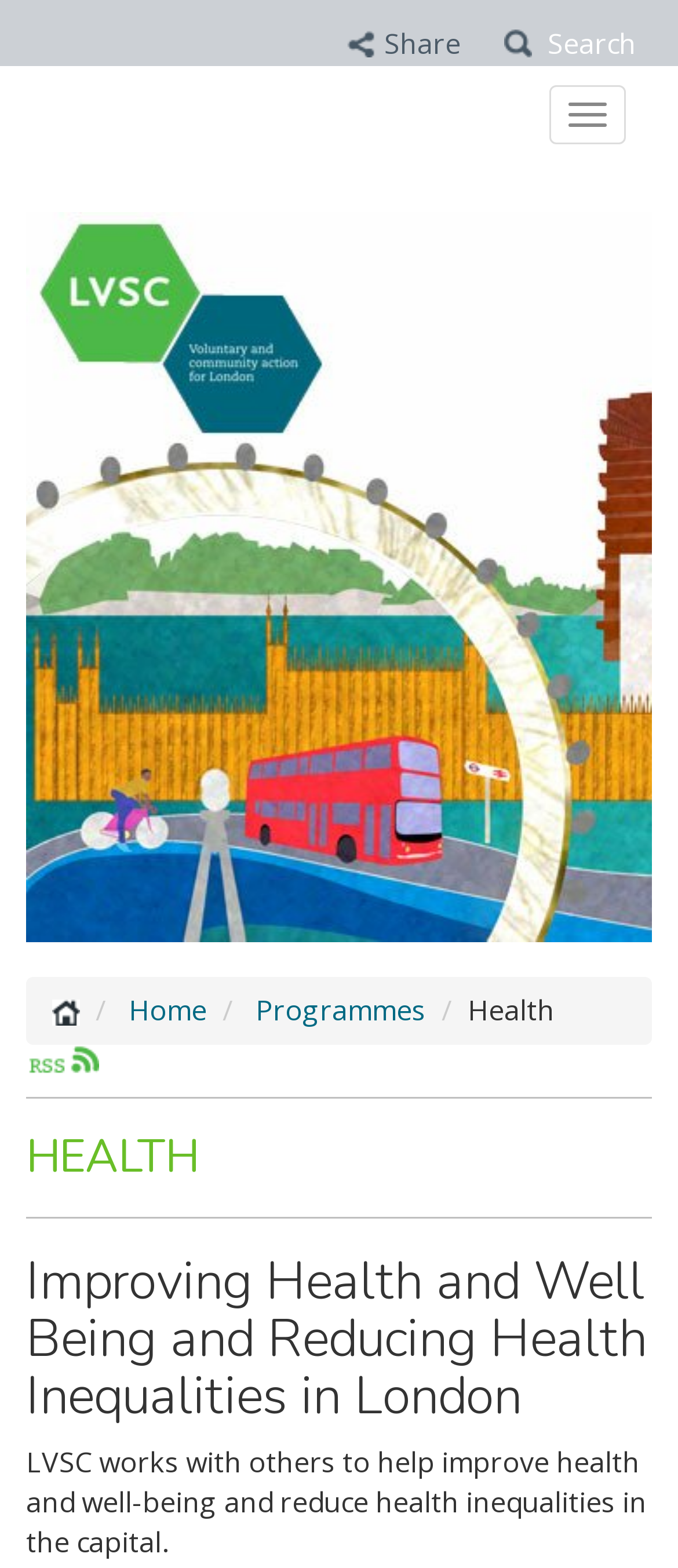What is the purpose of LVSC?
Please respond to the question with a detailed and thorough explanation.

According to the static text, 'LVSC works with others to help improve health and well-being and reduce health inequalities in the capital.', which implies that the purpose of LVSC is to improve health and well-being.